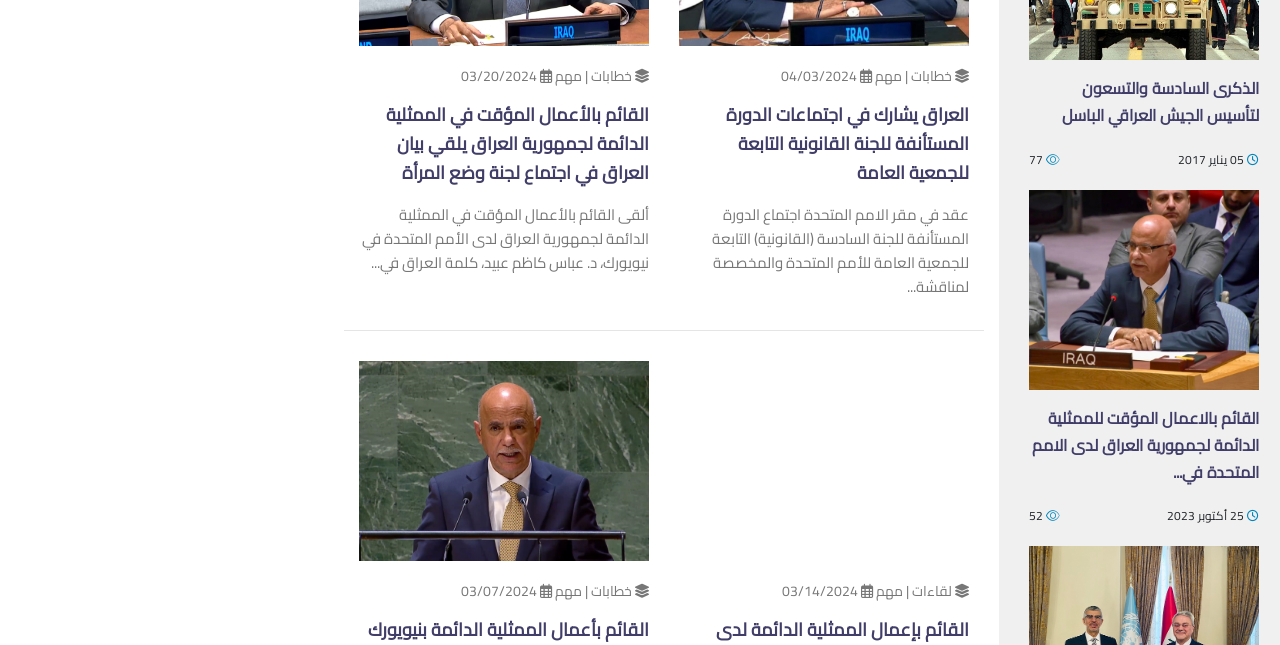Find the bounding box coordinates for the HTML element specified by: "خطابات".

[0.443, 0.895, 0.475, 0.936]